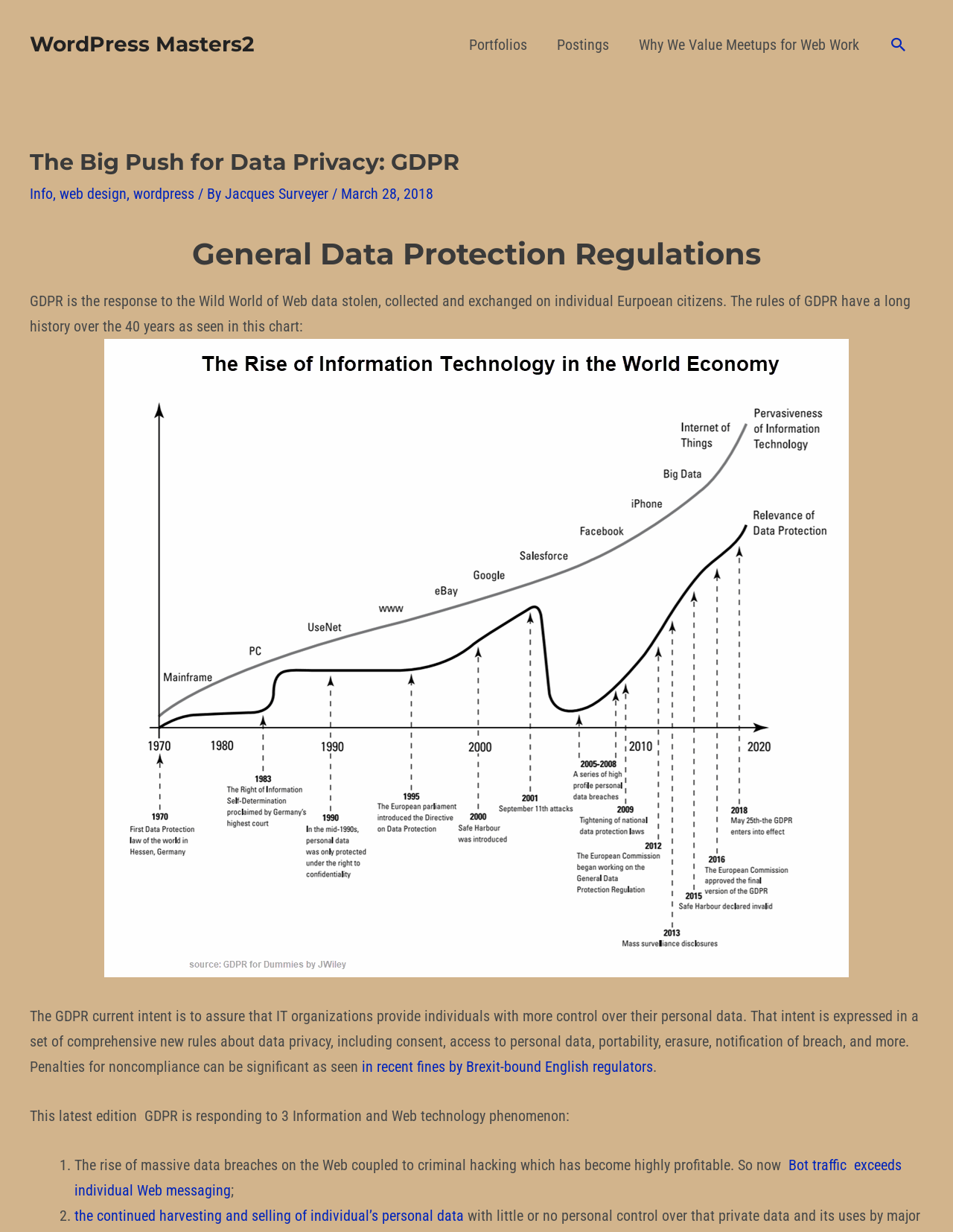Extract the primary heading text from the webpage.

The Big Push for Data Privacy: GDPR